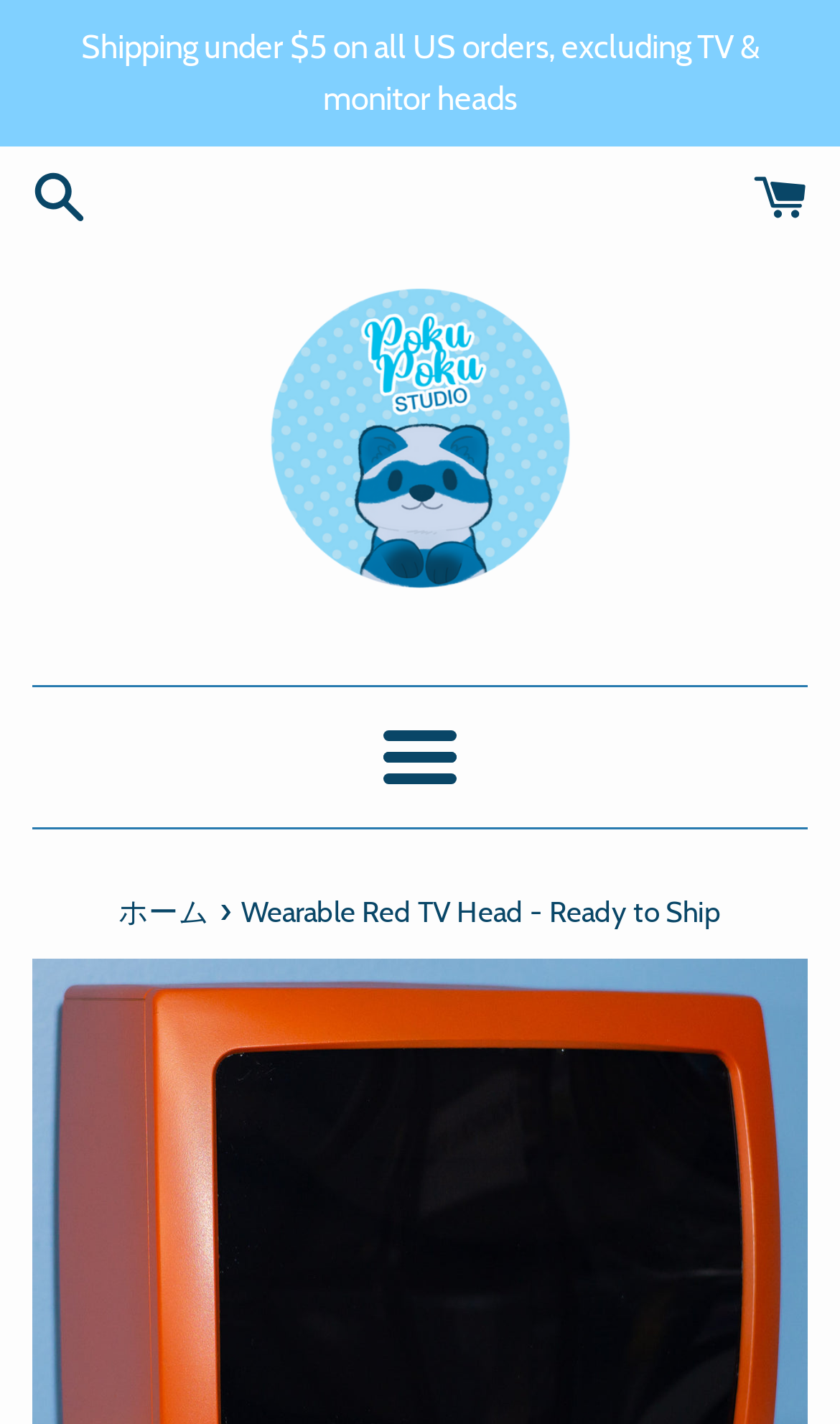Determine the bounding box coordinates (top-left x, top-left y, bottom-right x, bottom-right y) of the UI element described in the following text: カート (0)

[0.897, 0.123, 0.962, 0.15]